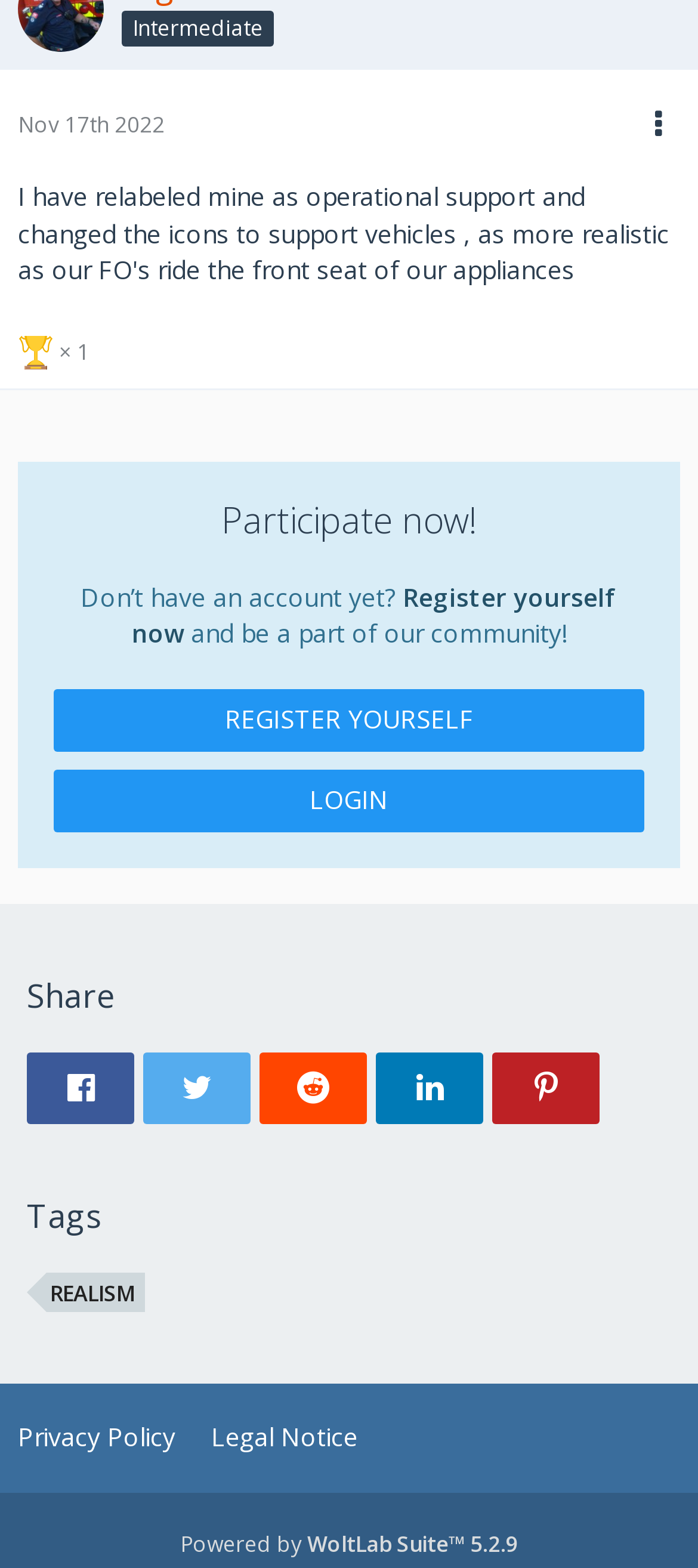Bounding box coordinates are specified in the format (top-left x, top-left y, bottom-right x, bottom-right y). All values are floating point numbers bounded between 0 and 1. Please provide the bounding box coordinate of the region this sentence describes: Nov 17th 2022

[0.026, 0.069, 0.236, 0.089]